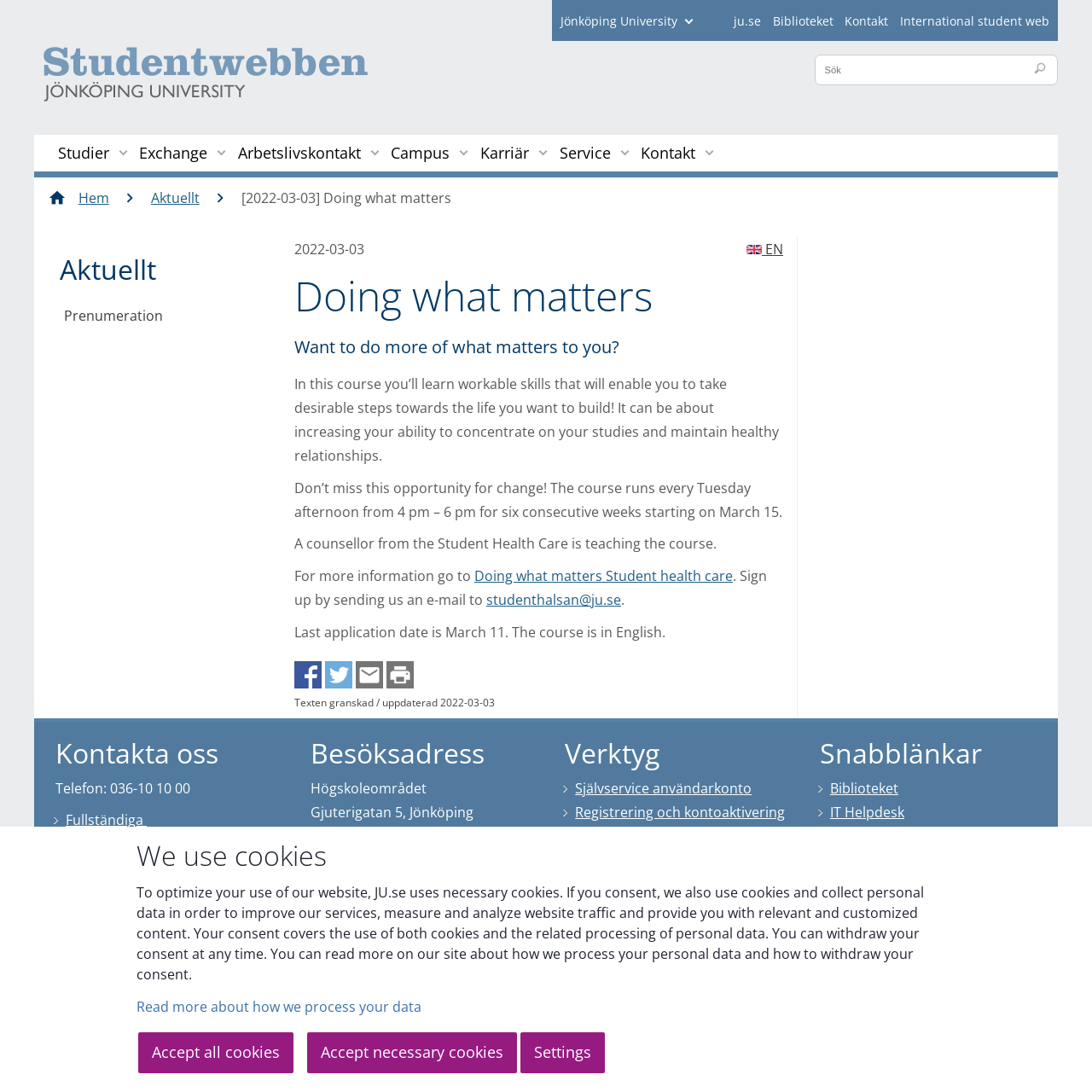Determine the bounding box coordinates of the section to be clicked to follow the instruction: "Search for something". The coordinates should be given as four float numbers between 0 and 1, formatted as [left, top, right, bottom].

[0.748, 0.052, 0.872, 0.076]